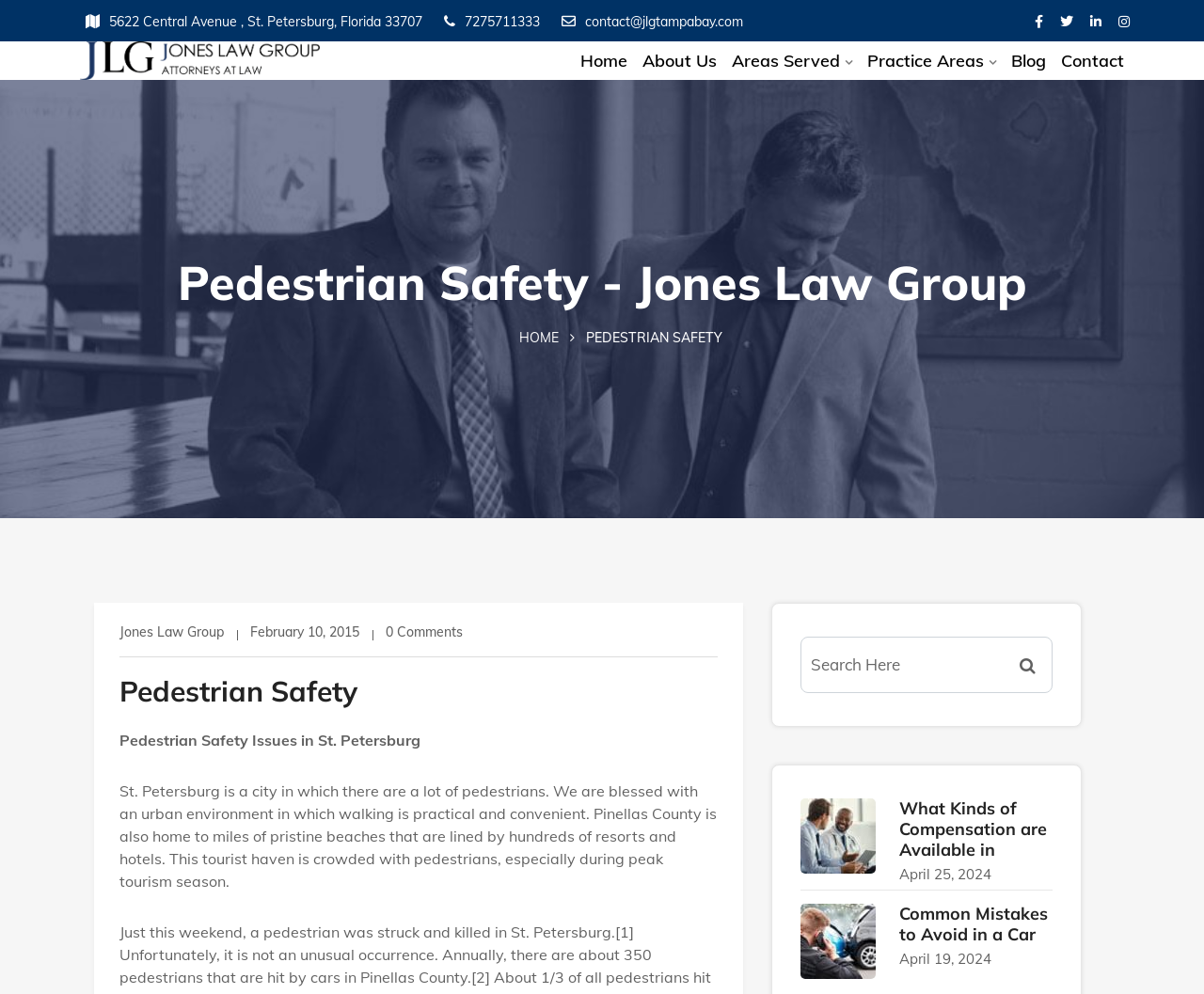Using the provided element description: "Jones Law Group", identify the bounding box coordinates. The coordinates should be four floats between 0 and 1 in the order [left, top, right, bottom].

[0.099, 0.627, 0.186, 0.646]